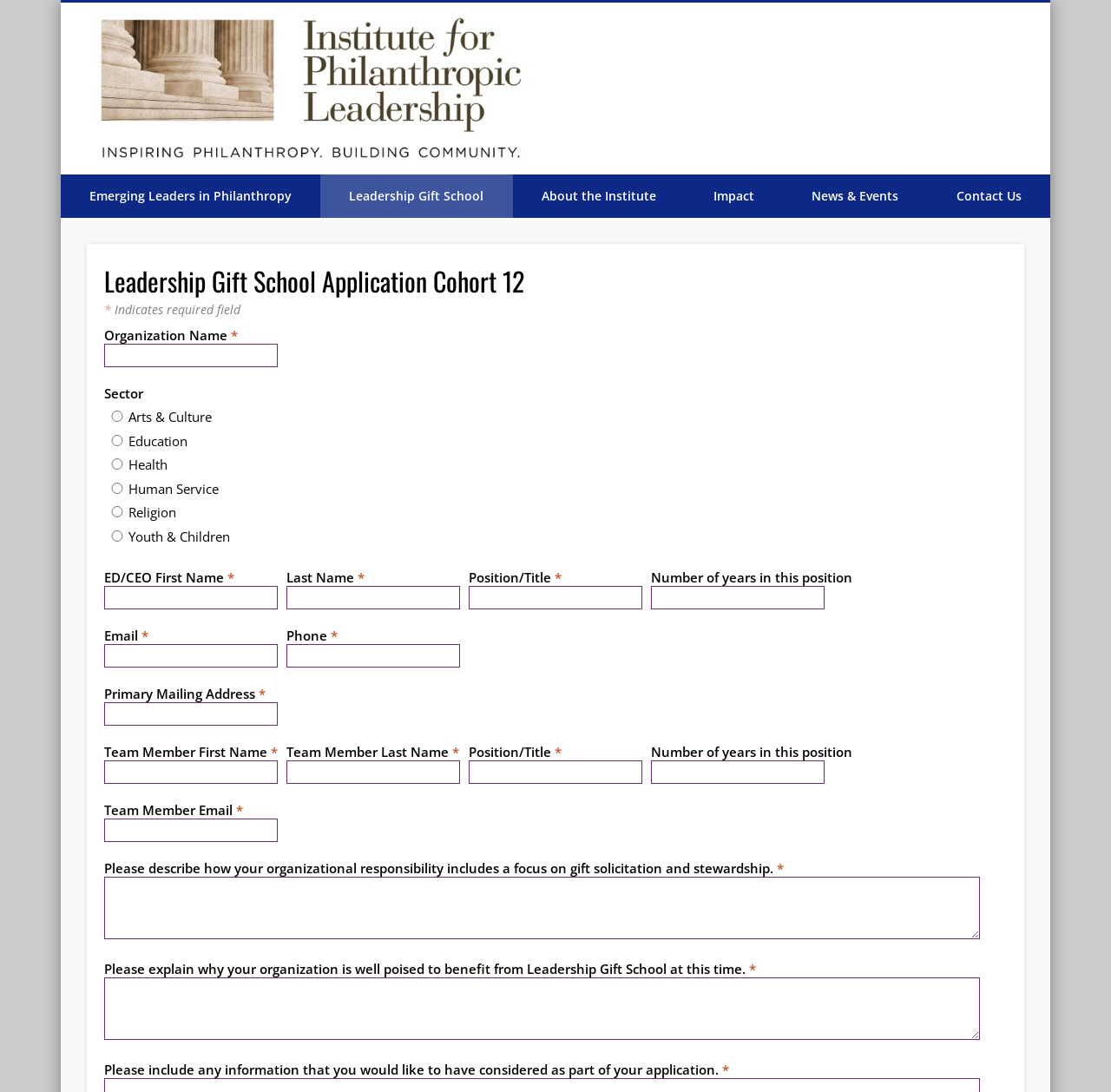Please determine the bounding box coordinates of the area that needs to be clicked to complete this task: 'Describe how your organizational responsibility includes a focus on gift solicitation and stewardship'. The coordinates must be four float numbers between 0 and 1, formatted as [left, top, right, bottom].

[0.094, 0.803, 0.882, 0.86]